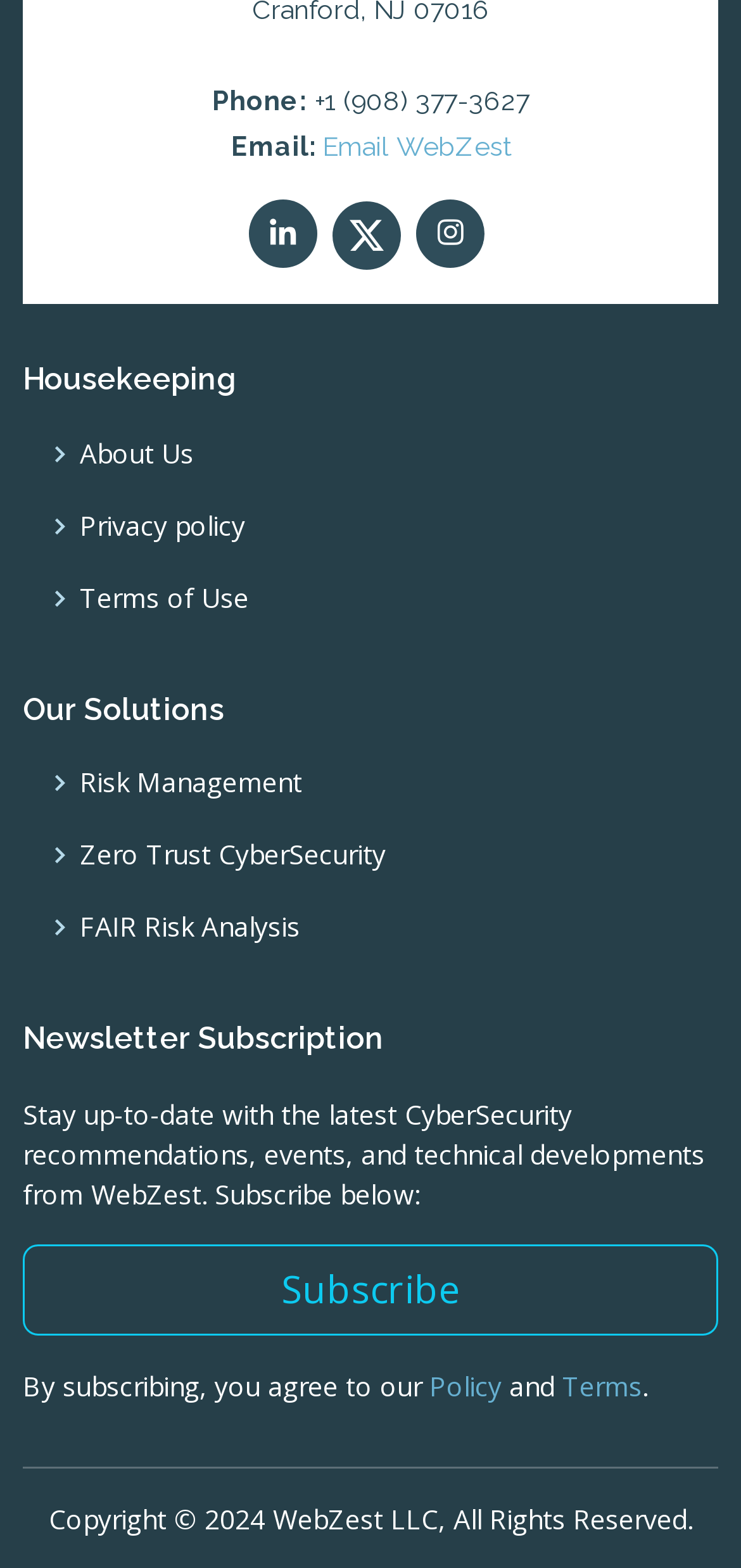Indicate the bounding box coordinates of the element that must be clicked to execute the instruction: "Read the Privacy policy". The coordinates should be given as four float numbers between 0 and 1, i.e., [left, top, right, bottom].

[0.108, 0.327, 0.331, 0.344]